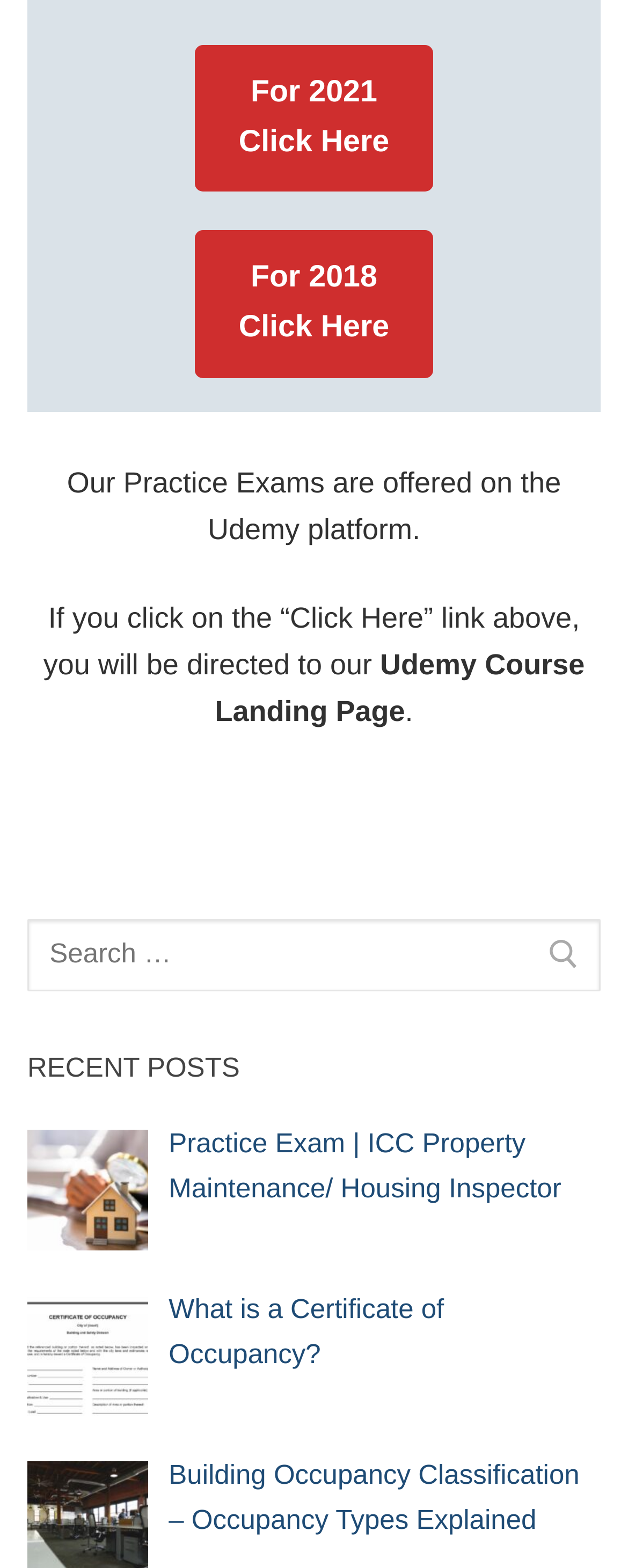Identify the bounding box for the described UI element: "For 2018Click Here".

[0.31, 0.147, 0.69, 0.241]